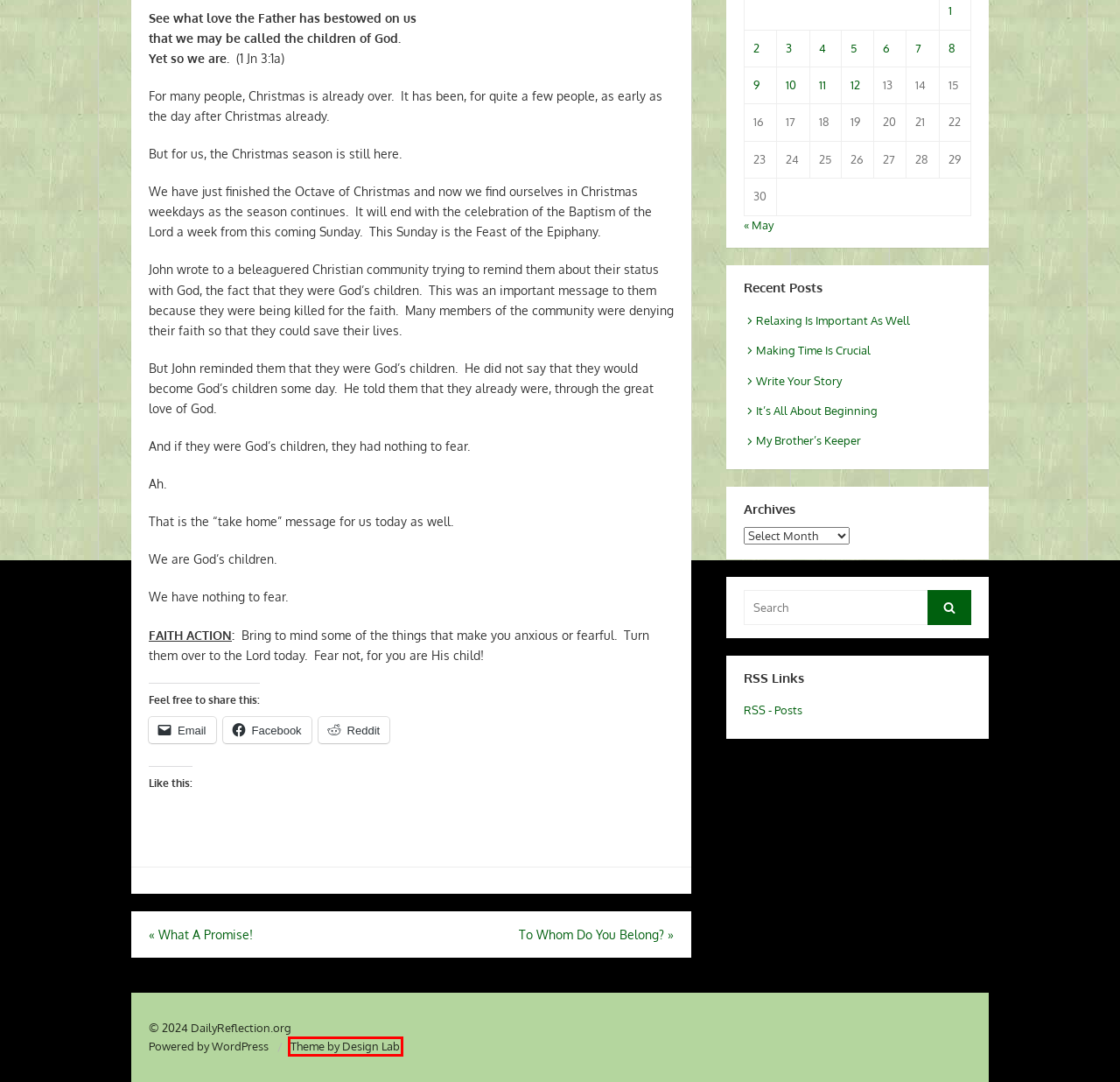You have a screenshot showing a webpage with a red bounding box around a UI element. Choose the webpage description that best matches the new page after clicking the highlighted element. Here are the options:
A. Relaxing Is Important As Well – DailyReflection.org
B. Making Time Is Crucial – DailyReflection.org
C. What A Promise! – DailyReflection.org
D. May 2024 – DailyReflection.org
E. My Brother’s Keeper – DailyReflection.org
F. Simple WordPress Themes to Build Your Dream Website - Design Lab
G. Write Your Story – DailyReflection.org
H. It’s All About Beginning – DailyReflection.org

F